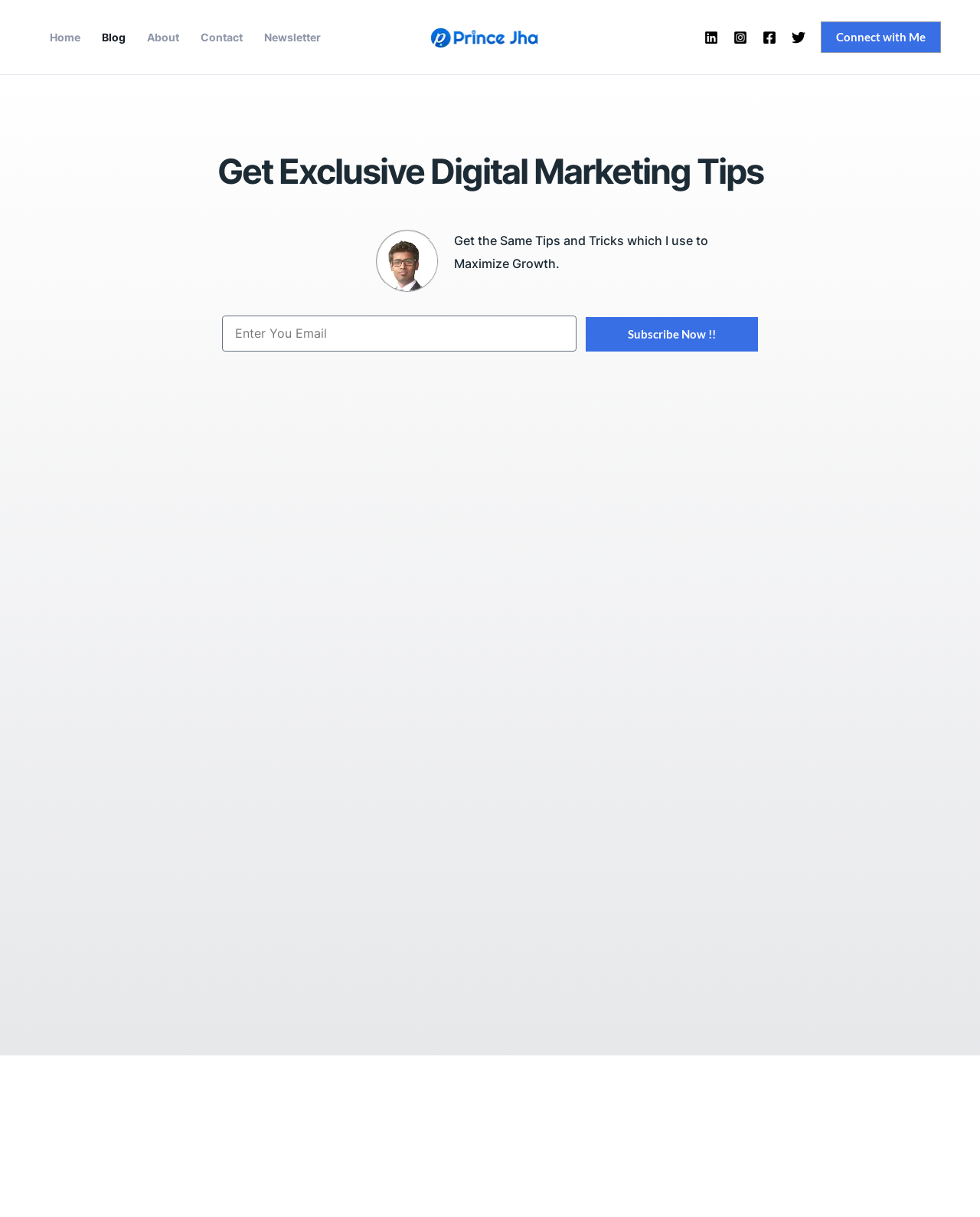Locate and provide the bounding box coordinates for the HTML element that matches this description: "Contact".

[0.194, 0.026, 0.259, 0.035]